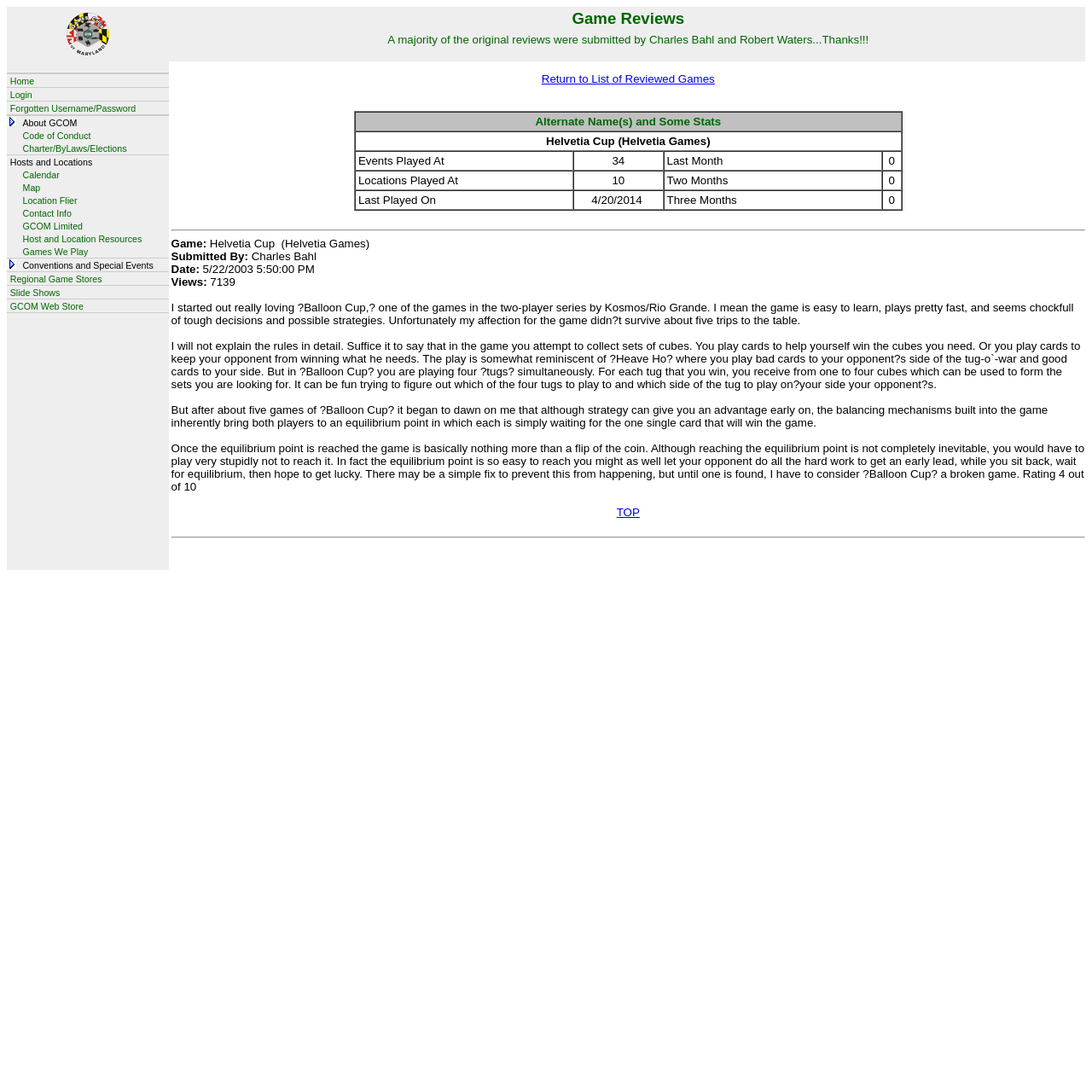Who submitted the game review?
Can you provide an in-depth and detailed response to the question?

The reviewer's name is mentioned in the text as 'Charles Bahl' who submitted the review on 5/22/2003.